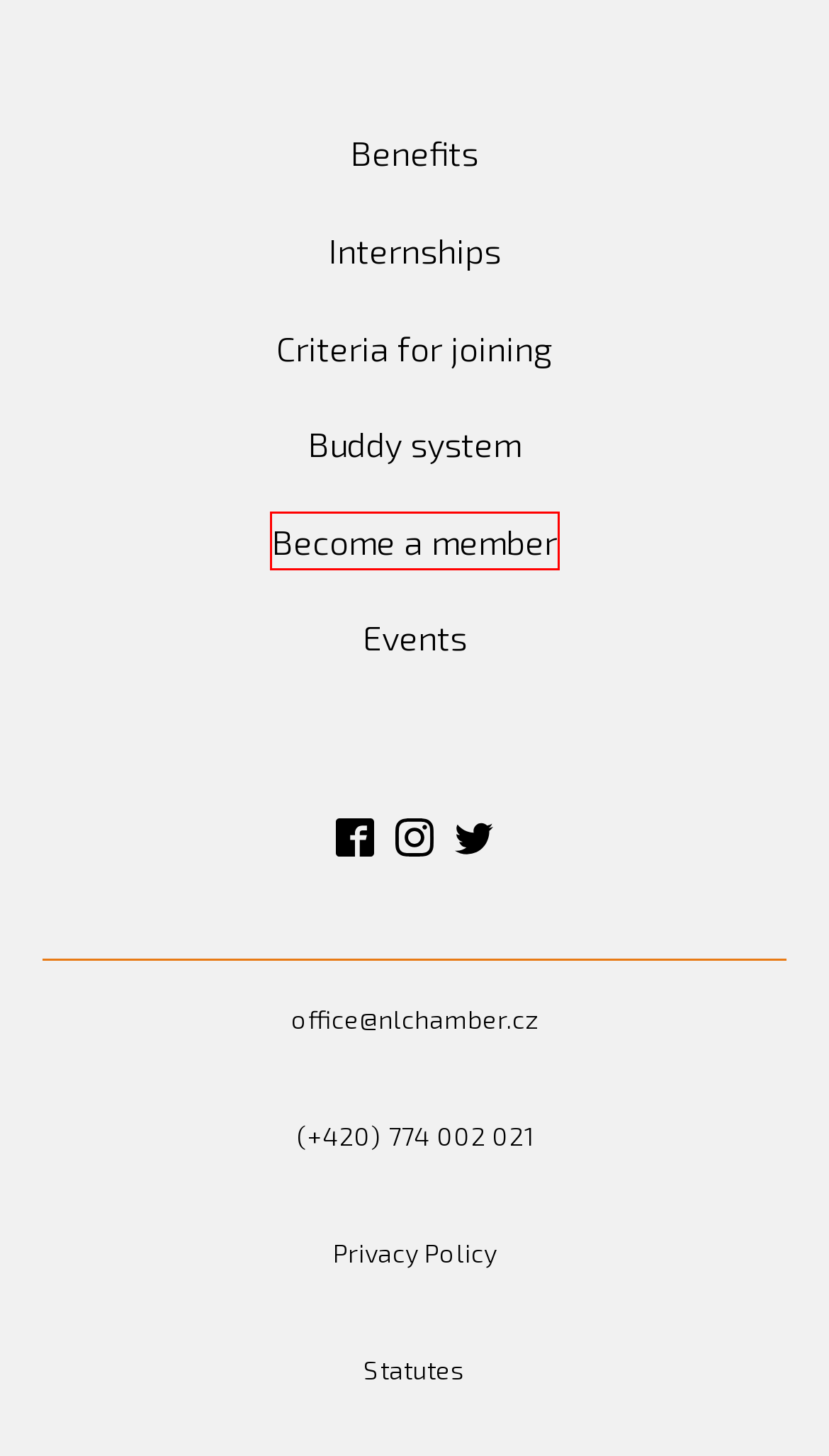You see a screenshot of a webpage with a red bounding box surrounding an element. Pick the webpage description that most accurately represents the new webpage after interacting with the element in the red bounding box. The options are:
A. Yng Pros Internships | Traders by Nature
B. Job Category: sales | Traders by Nature
C. NCCC Privacy Policy | Traders by Nature
D. Job Type: Trainee | Traders by Nature
E. Yng Pros Application | Traders by Nature
F. Yng Pros Membership | Traders by Nature
G. Job Type: Part Time | Traders by Nature
H. Yng Pros Events | Traders by Nature

E